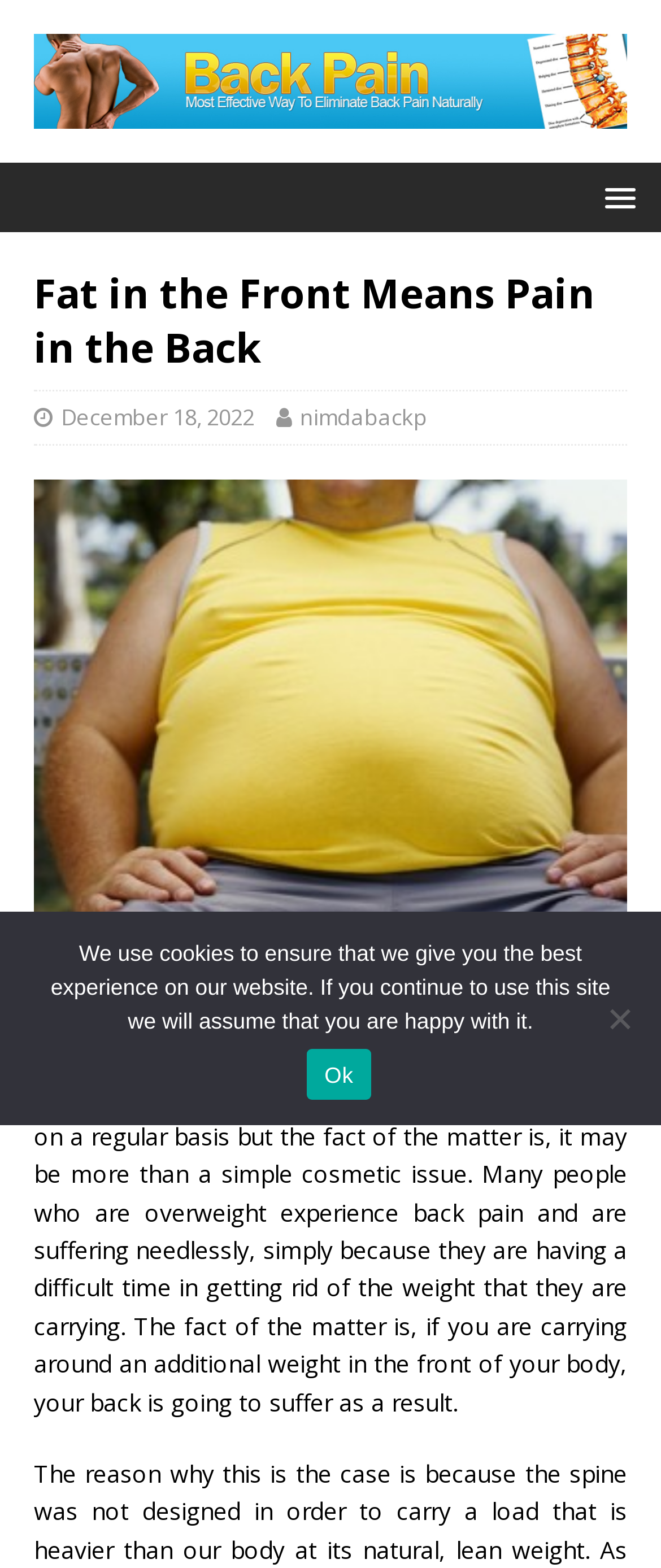Provide an in-depth description of the elements and layout of the webpage.

The webpage is about the relationship between weight loss and back pain. At the top, there is a link to "Back Pain" with an accompanying image, taking up almost the entire width of the page. Below this, there is a header section with a heading that reads "Fat in the Front Means Pain in the Back". This section also contains two links, one to a date "December 18, 2022" and another to "nimdabackp". 

Below the header section, there is a large figure that spans almost the entire width of the page, containing an image. Underneath the image, there is a block of text that discusses how weight loss is not just a cosmetic issue, but can also be related to back pain. The text explains that carrying extra weight in the front of the body can put strain on the back.

At the bottom of the page, there is a cookie notice dialog that is not currently in focus. The dialog contains a message about the use of cookies on the website and provides an "Ok" button to acknowledge the notice. There is also a "No" button, but it is not clear what this button does.